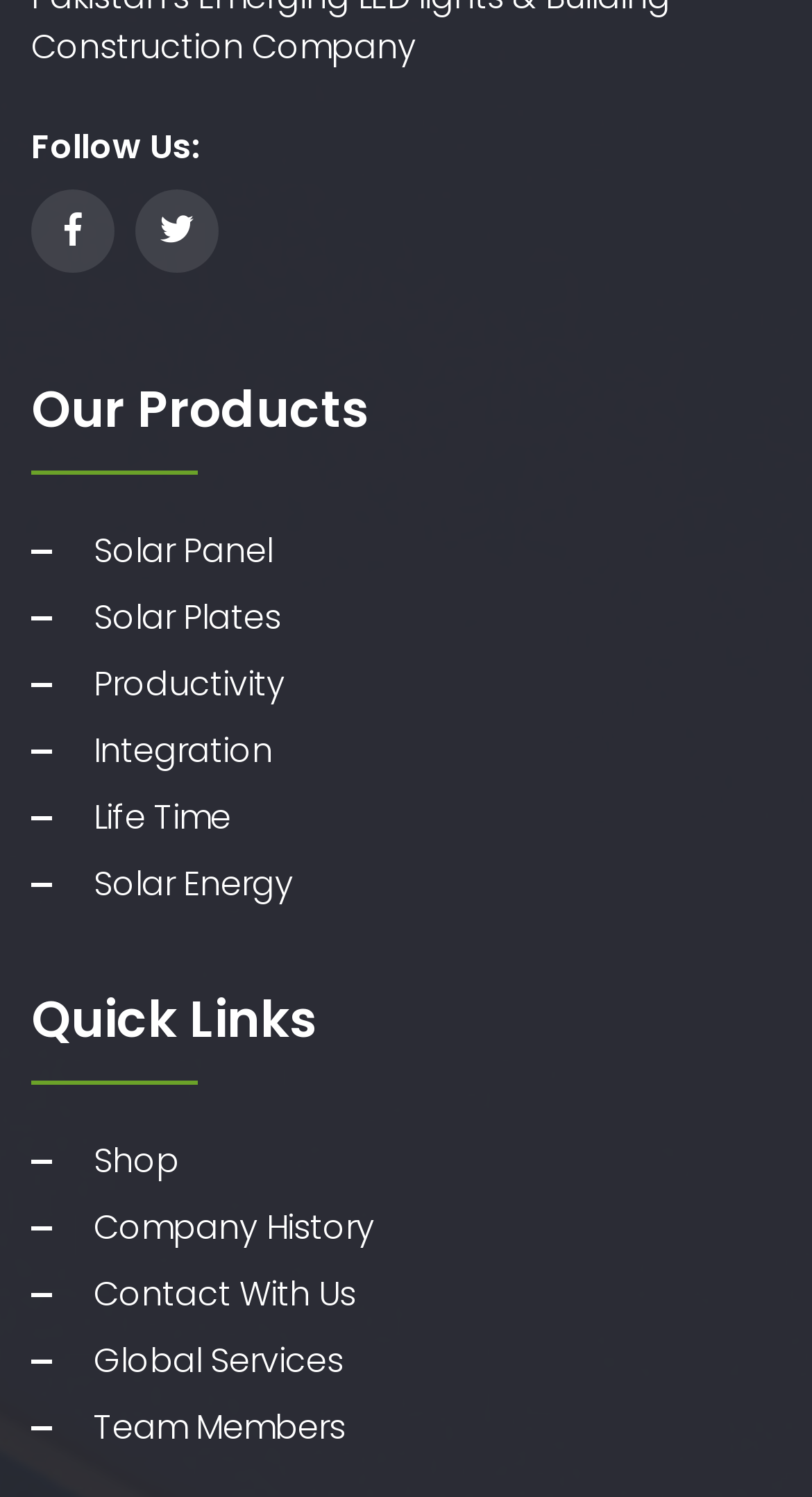Can you pinpoint the bounding box coordinates for the clickable element required for this instruction: "Learn about Company History"? The coordinates should be four float numbers between 0 and 1, i.e., [left, top, right, bottom].

[0.115, 0.804, 0.462, 0.837]